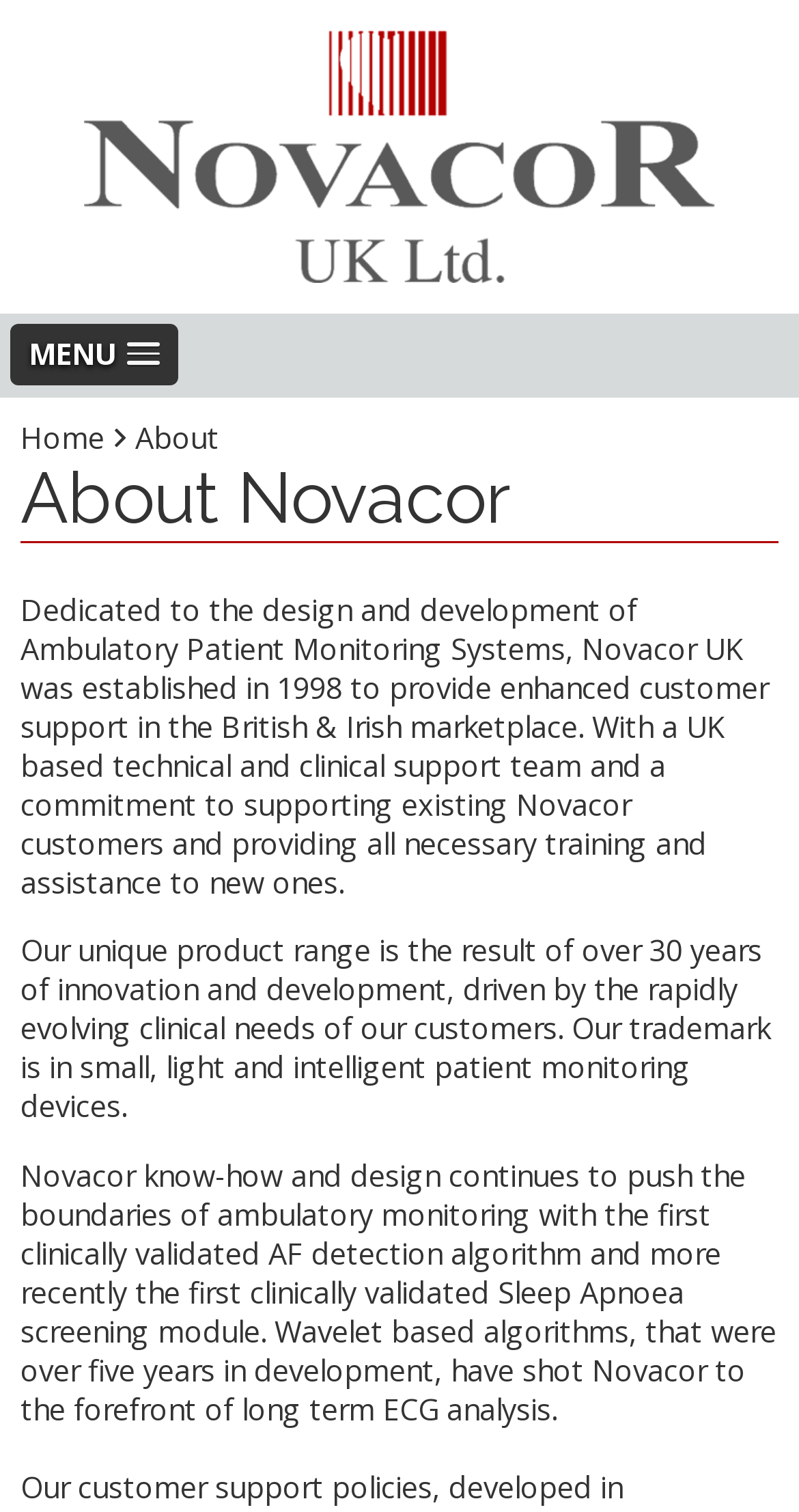Generate a comprehensive description of the contents of the webpage.

The webpage is about Novacor UK, a company that provides technical and clinical support for patient monitoring recorders. At the top of the page, there is a logo of Novacor, an image, accompanied by a link to the company's homepage. Next to the logo, there is a menu link labeled "MENU". Below the logo, there are three navigation links: "Home", "About", and others.

The main content of the page is divided into three paragraphs. The first paragraph, headed by "About Novacor", introduces the company, stating that it was established in 1998 to provide customer support in the British and Irish marketplace. The second paragraph describes the company's product range, which is the result of over 30 years of innovation and development. The third paragraph highlights Novacor's achievements in ambulatory monitoring, including the development of clinically validated AF detection and Sleep Apnoea screening algorithms.

The navigation links and the menu are positioned at the top of the page, while the main content is located below, taking up most of the page's space. The logo and the navigation links are aligned to the top-left corner of the page, with the menu slightly to the right of the logo. The main content is aligned to the left side of the page, with a small margin from the top.